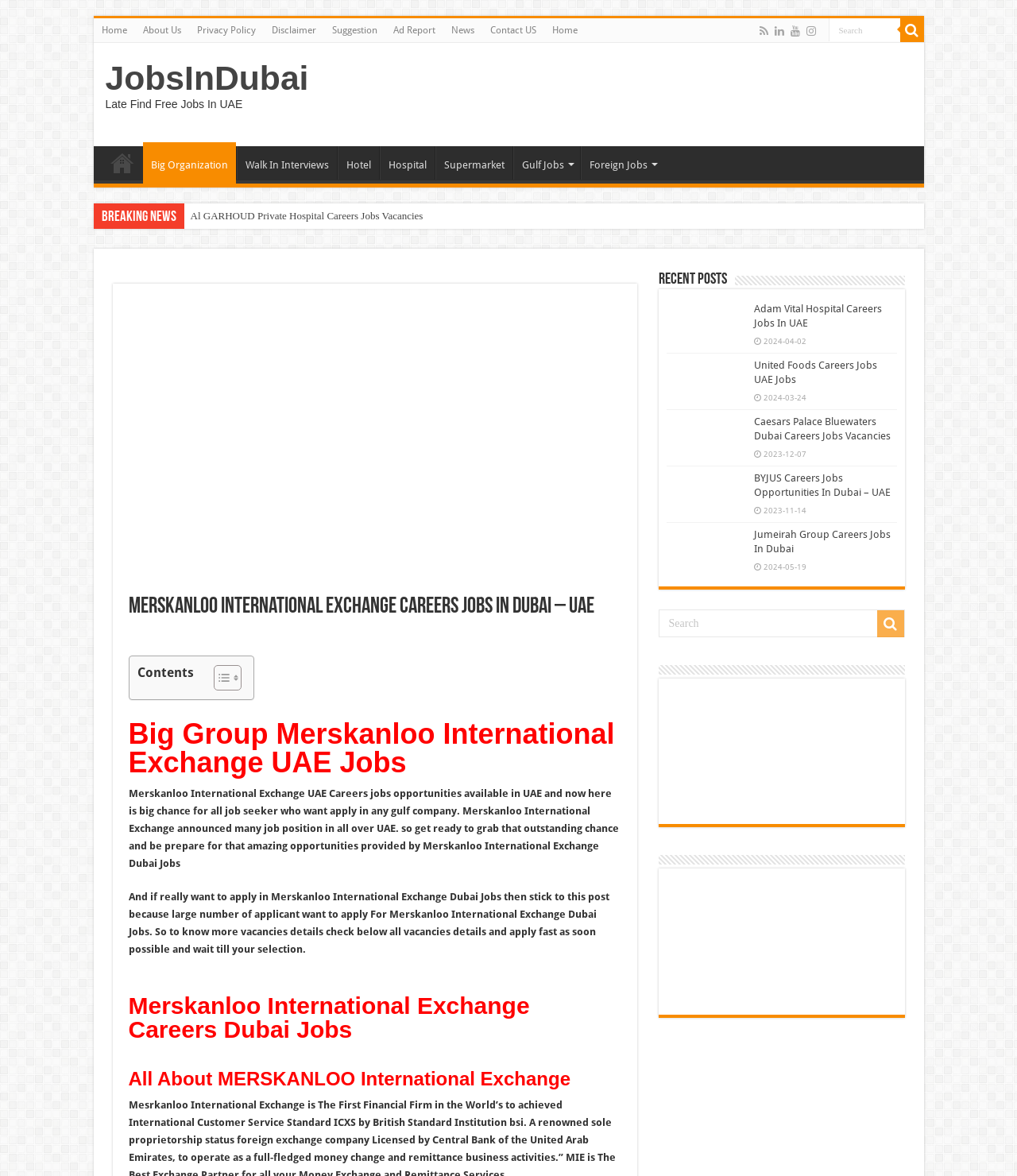Could you highlight the region that needs to be clicked to execute the instruction: "Visit the page for Morton Feldman’s Rothko Chapel"?

None